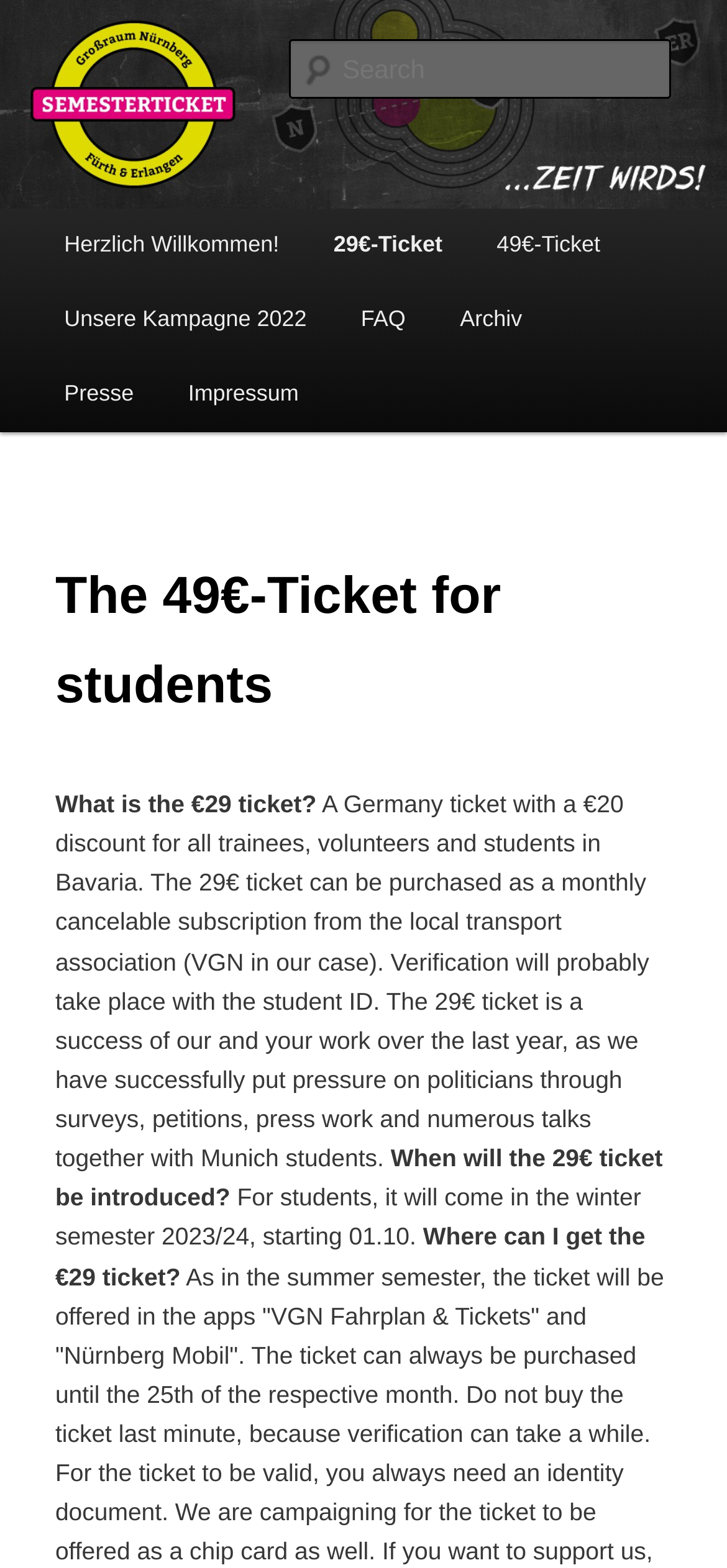Please use the details from the image to answer the following question comprehensively:
What is the purpose of the semesterticket.org website?

I inferred the answer by looking at the overall structure and content of the webpage, which seems to be focused on providing information about student tickets, including the 29€ and 49€ tickets.